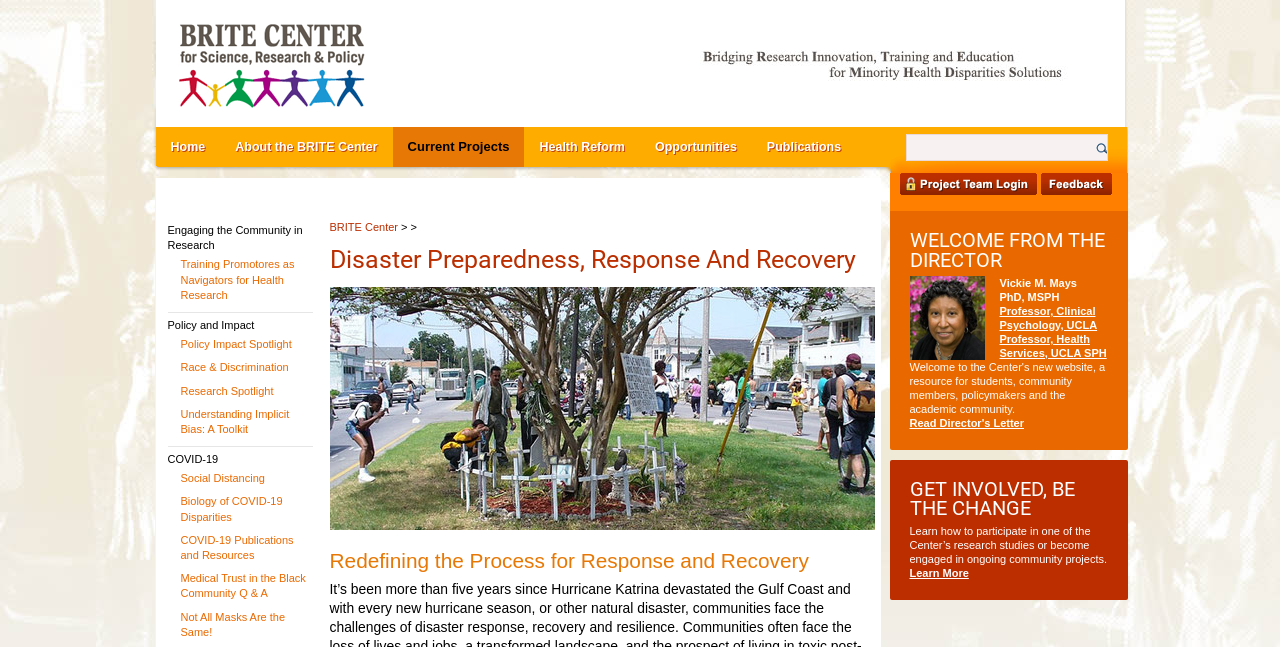How many links are there in the navigation menu?
Examine the image closely and answer the question with as much detail as possible.

The navigation menu is located at the top of the webpage, and it contains links to 'Home', 'About the BRITE Center', 'Current Projects', 'Health Reform', 'Opportunities', and 'Publications'. By counting these links, we can determine that there are 6 links in the navigation menu.